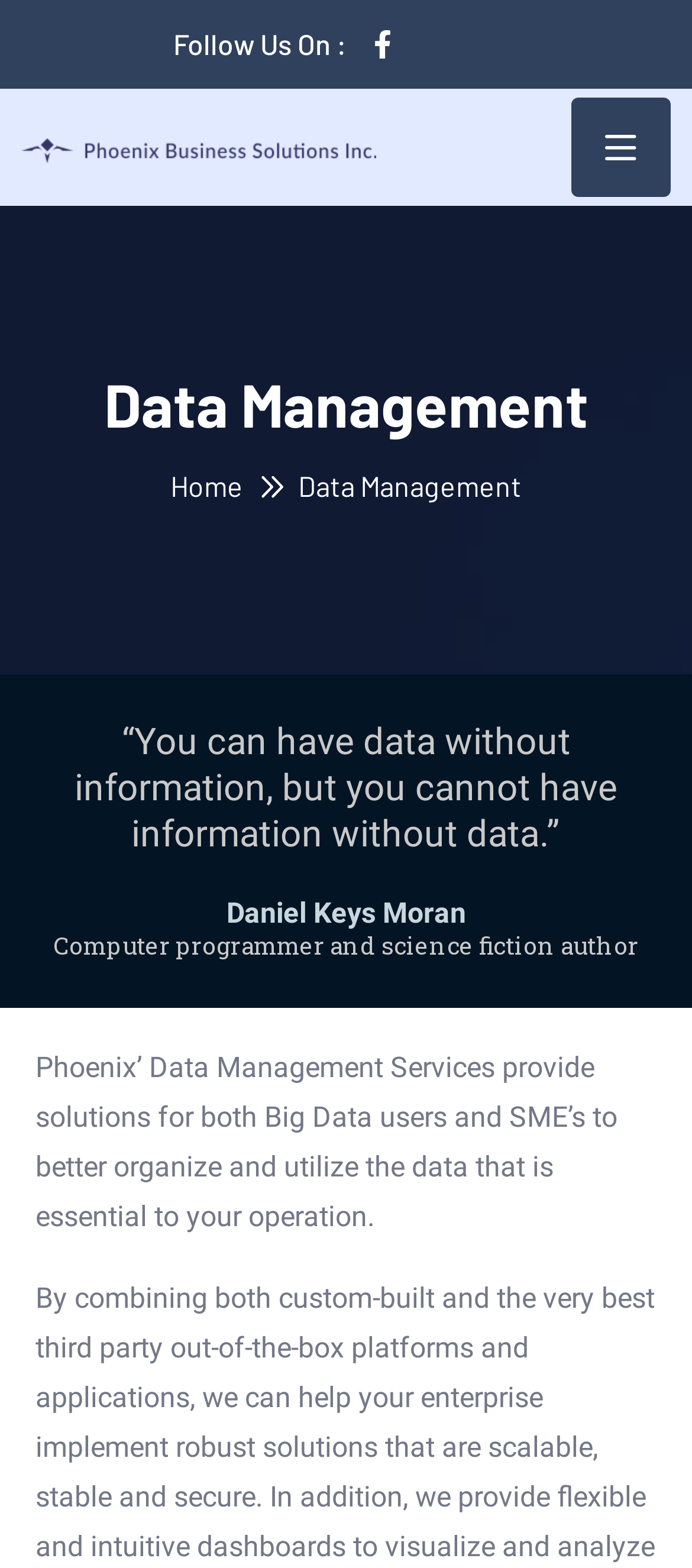What is the company name?
Provide a detailed answer to the question using information from the image.

The company name can be found in the link element with the text 'Phoenix%20Business%20Solutions' and also in the image element with the same text, which is likely the logo of the company.